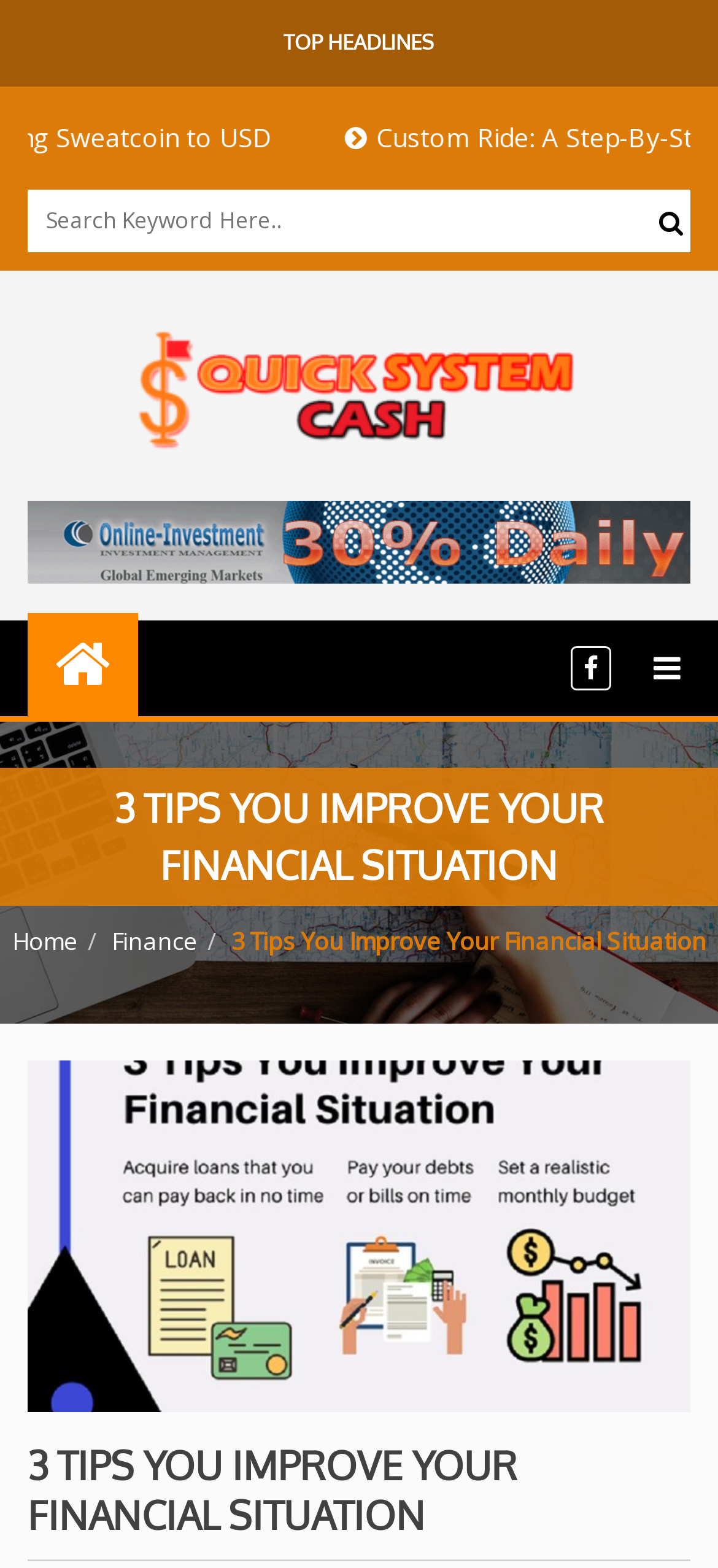What is the topic of the main article?
Based on the screenshot, give a detailed explanation to answer the question.

The main article has a heading '3 TIPS YOU IMPROVE YOUR FINANCIAL SITUATION', indicating that the topic of the article is related to improving one's financial situation.